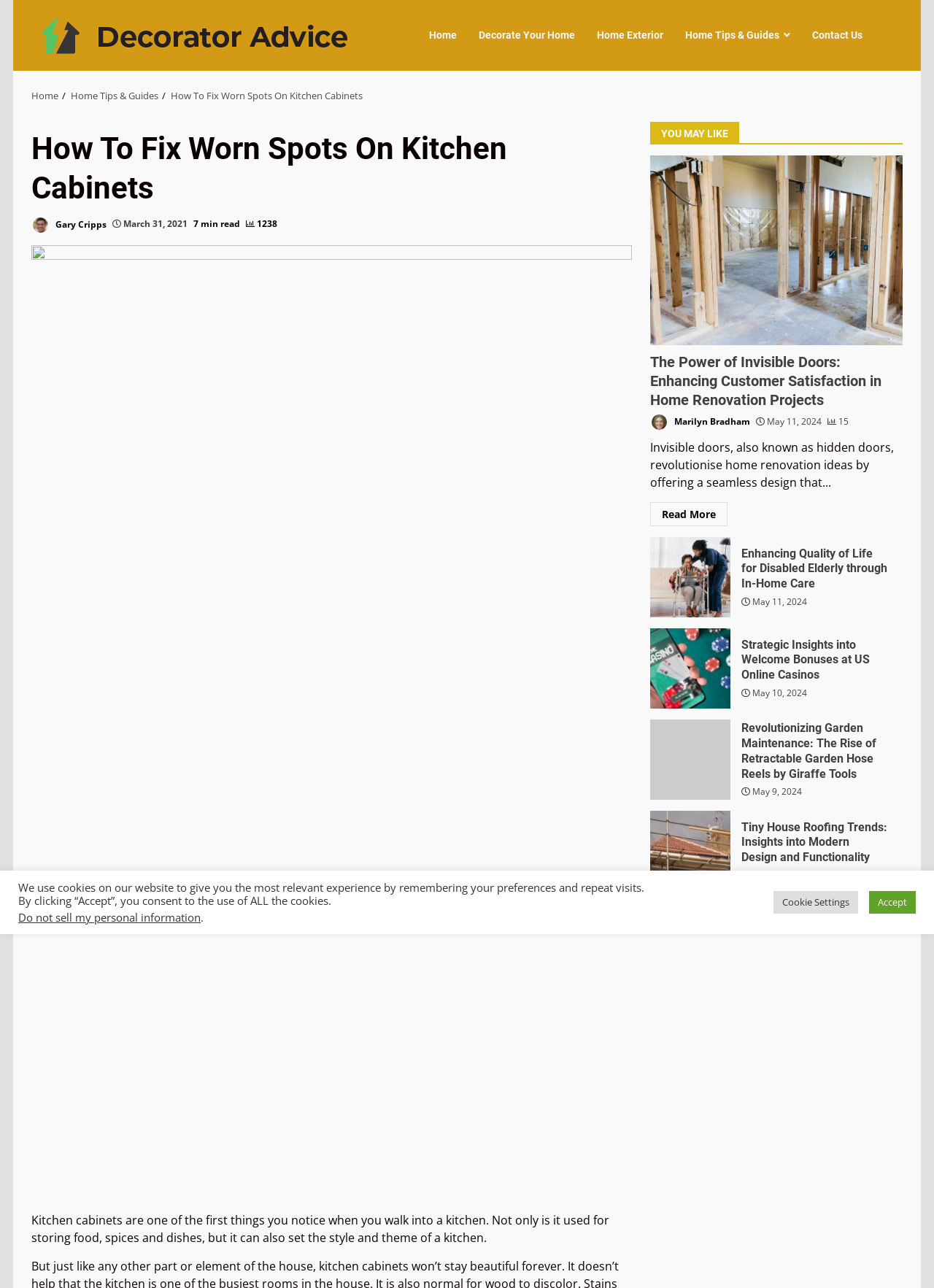Respond with a single word or phrase to the following question:
How many minutes does it take to read the current article?

7 min